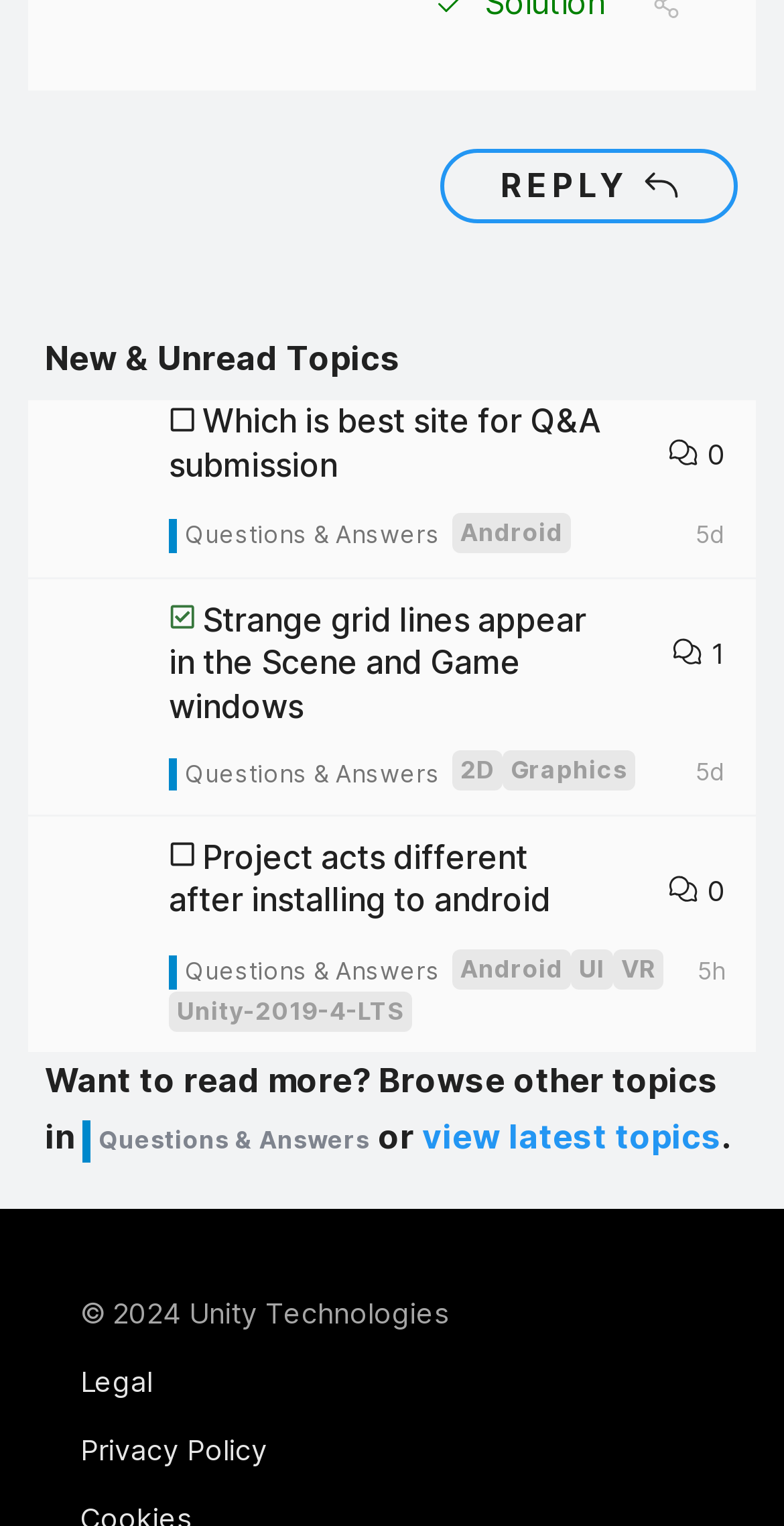Please find the bounding box coordinates of the clickable region needed to complete the following instruction: "Click the 'REPLY' button". The bounding box coordinates must consist of four float numbers between 0 and 1, i.e., [left, top, right, bottom].

[0.561, 0.097, 0.942, 0.146]